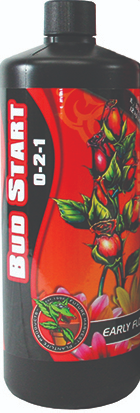Explain what is happening in the image with as much detail as possible.

The image features a prominently displayed bottle of "Bud Start," a product designed for early flowering in plants. The bottle is primarily black with vibrant red and green graphics, showcasing a bouquet of colorful roses. The label clearly states the product name, "Bud Start," in bold white letters on the red background, along with a nutrient ratio of 0-2-1, indicating its specific formulation for optimal growth. Beneath the product name, the phrase "EARLY FLUSH" is highlighted, suggesting its intended use to promote early blooming in flowering plants. This liquid nutrient solution is critical for gardeners looking to enhance the flowering stage of their plants effectively.